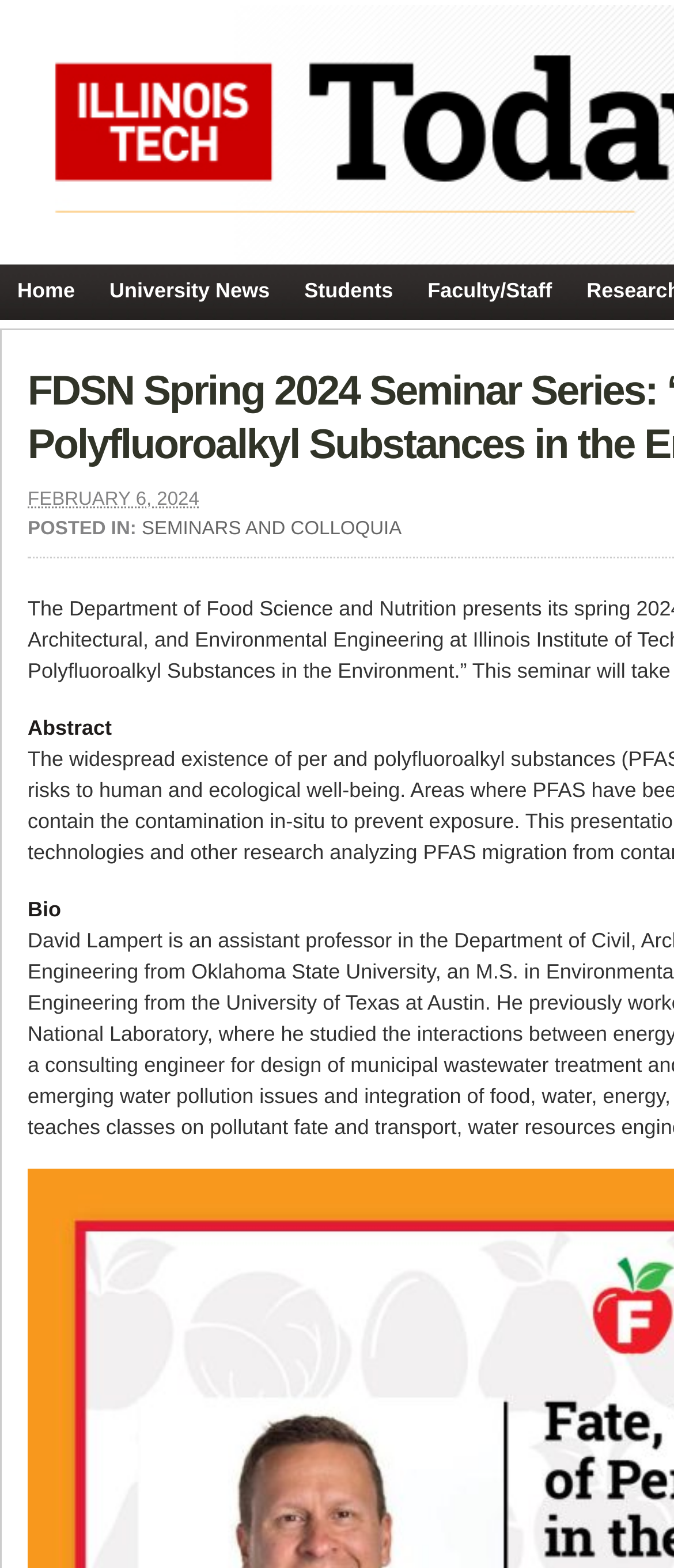Respond with a single word or phrase:
How many navigation links are at the top of the page?

4